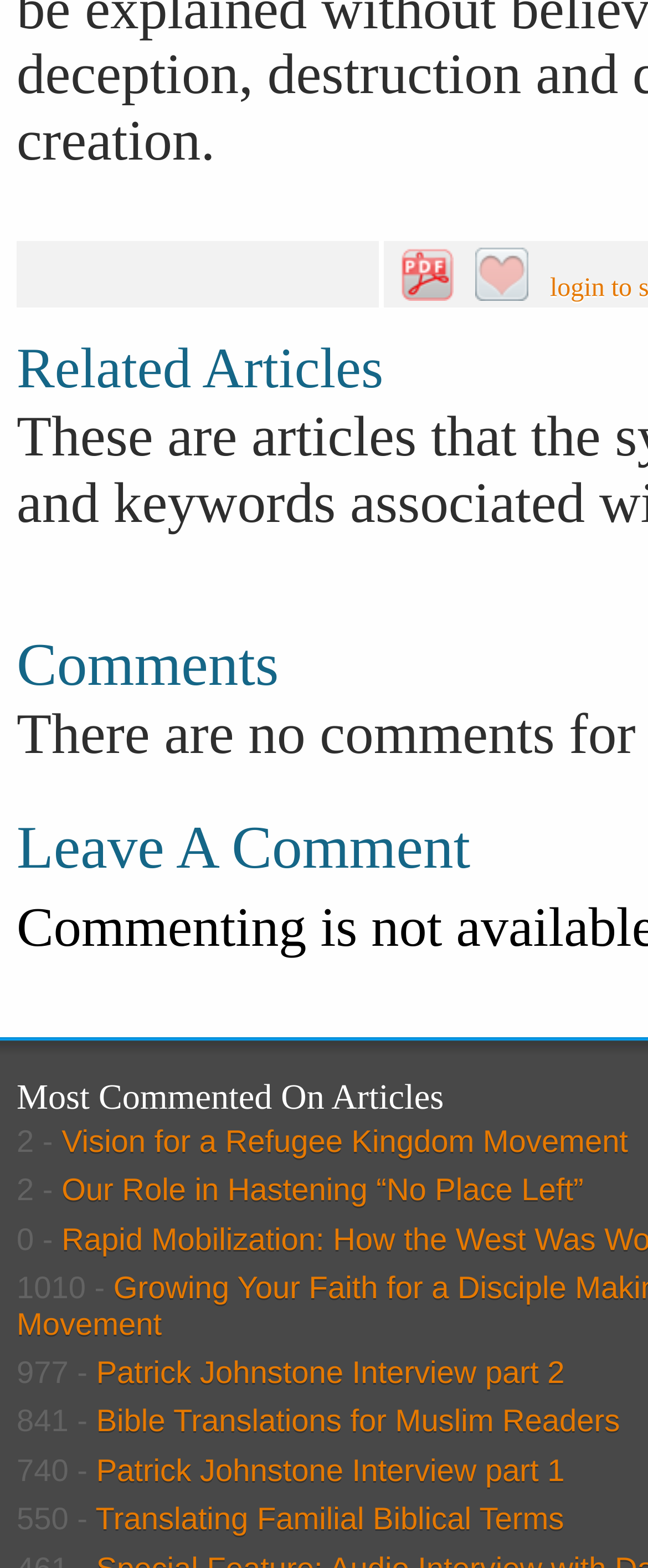What is the text before the link 'Patrick Johnstone Interview part 2'?
Look at the image and answer the question using a single word or phrase.

977 -